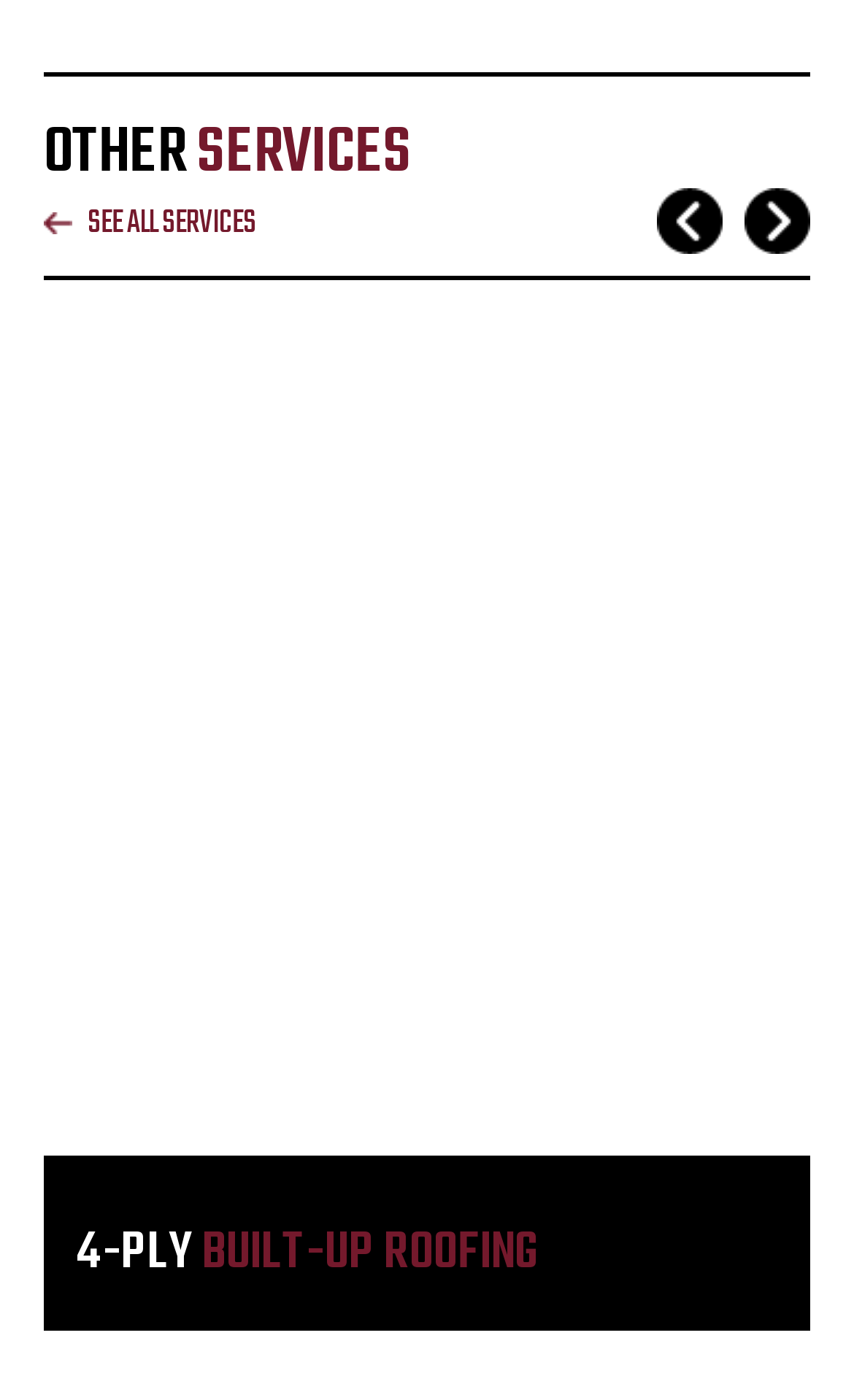What is the purpose of the hot tar in the built-up roofing system?
By examining the image, provide a one-word or phrase answer.

To secure layers